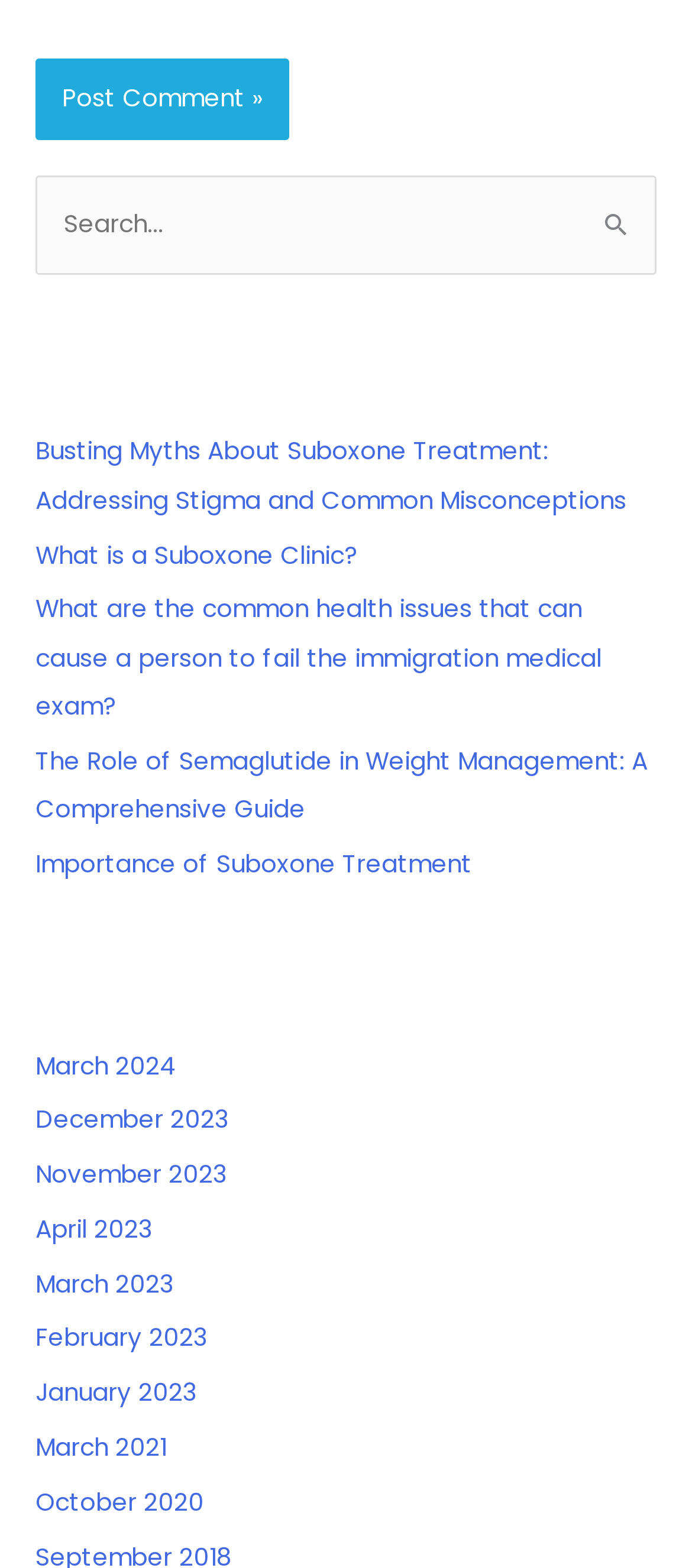Pinpoint the bounding box coordinates for the area that should be clicked to perform the following instruction: "Click on the Search button".

[0.833, 0.112, 0.949, 0.17]